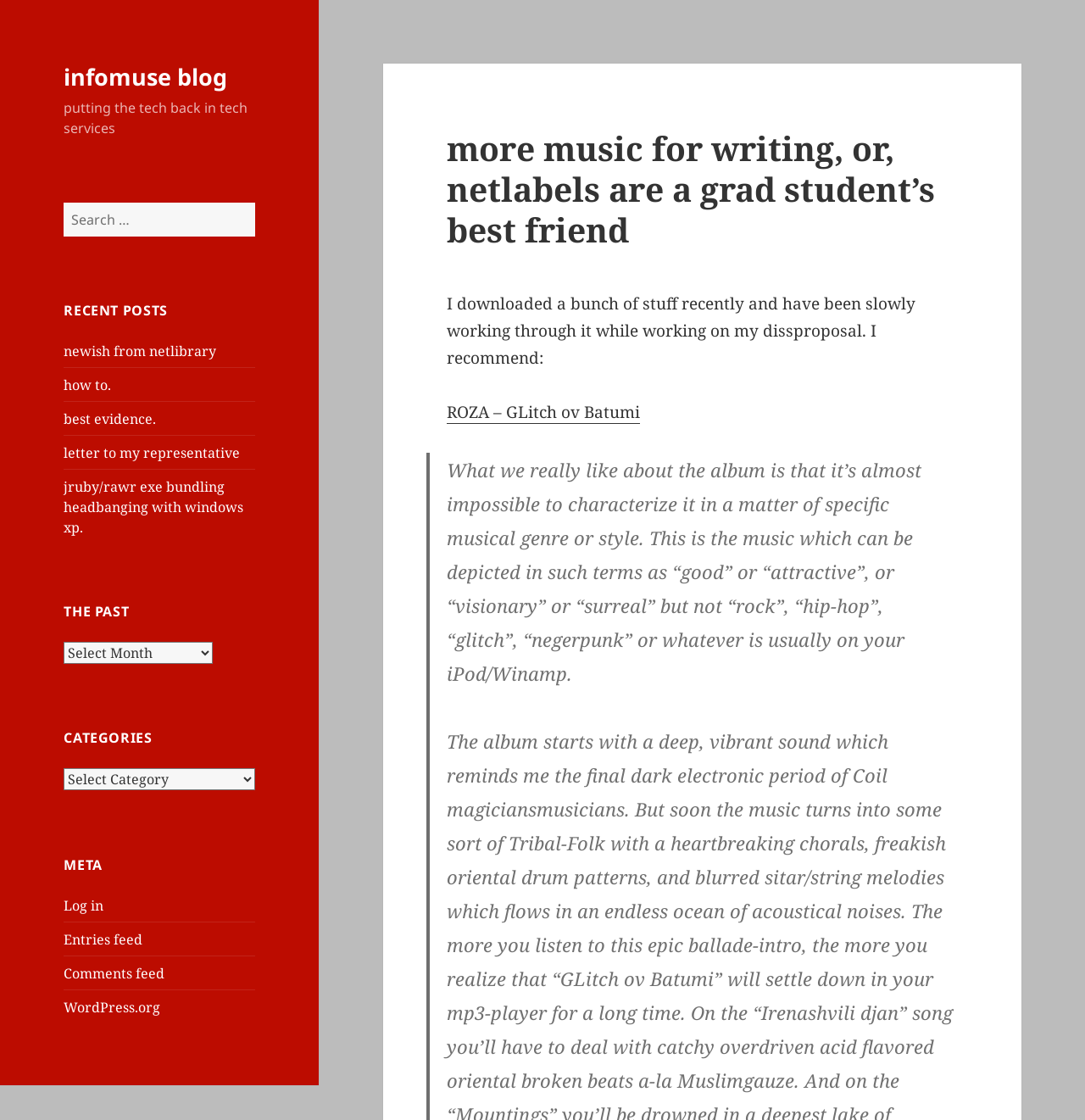Please provide a short answer using a single word or phrase for the question:
What is the category of the post 'ROZA – GLitch ov Batumi'?

Music